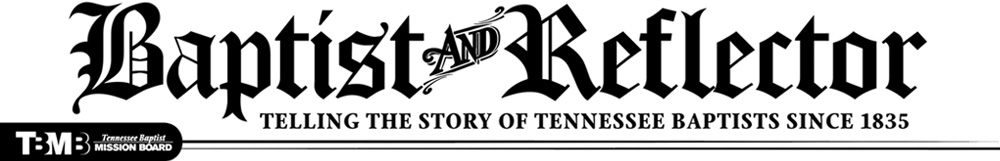Give a comprehensive caption for the image.

The image features the logo of the "Baptist and Reflector," a publication that has been dedicated to documenting the narratives of Tennessee Baptists since its inception in 1835. The logo showcases a bold, classic font with "Baptist" and "Reflector" prominently displayed, reflecting the publication's commitment to its mission. Beneath the main title, the tagline reads "TELLING THE STORY OF TENNESSEE BAPTISTS SINCE 1835," emphasizing the long-standing heritage and historical significance of the publication within the Baptist community. The additional "TBM" initials denote the affiliation with the Tennessee Baptist Mission Board, reinforcing its connection to local church missions and outreach efforts. This logo serves as a symbol of faith, tradition, and the ongoing narrative within the Baptist community of Tennessee.